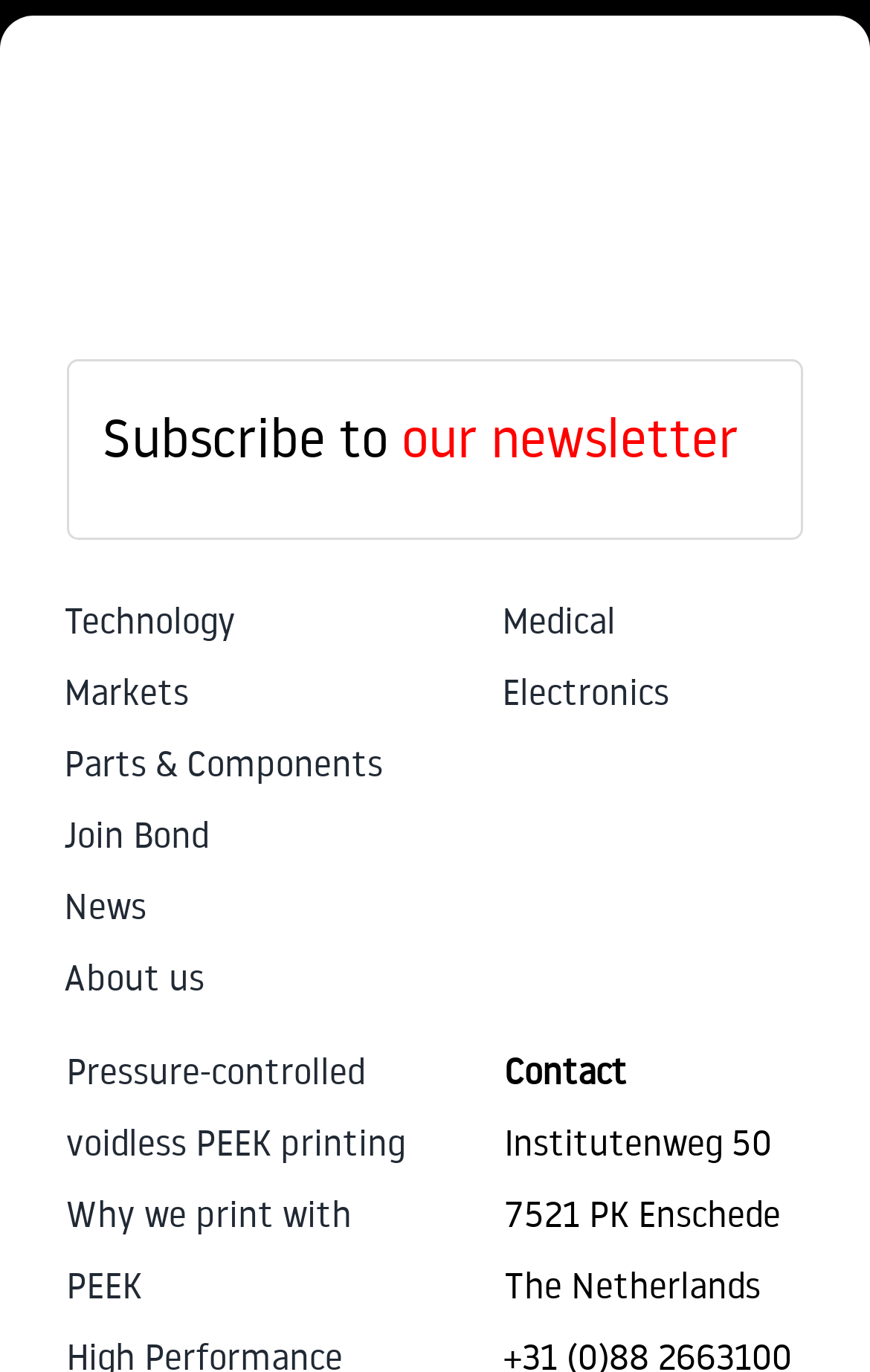How many main menu items are in the footer?
Can you provide a detailed and comprehensive answer to the question?

The footer menu items can be found in the navigation element with the description 'Footer hoofdmenu'. There are 7 link elements inside this navigation element, which are 'Technology', 'Markets', 'Parts & Components', 'Join Bond', 'News', 'About us'.